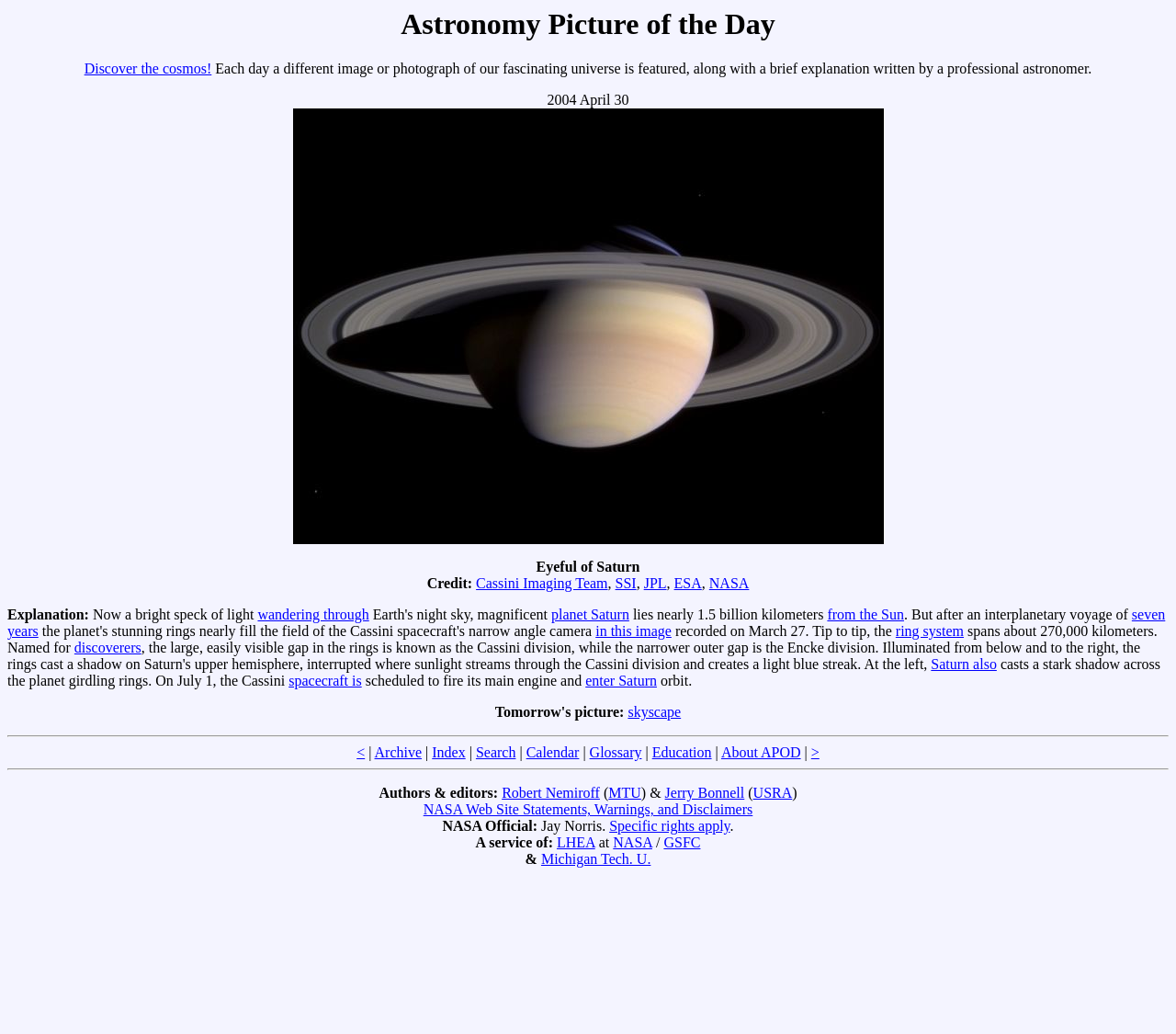Give a detailed account of the webpage, highlighting key information.

The webpage is dedicated to the Astronomy Picture of the Day (APOD) and features a daily image or photograph of the universe, accompanied by a brief explanation written by a professional astronomer. At the top of the page, there is a heading that reads "Astronomy Picture of the Day" and a link to "Discover the cosmos!".

Below the heading, there is a brief description of the APOD, followed by the date "2004 April 30" and a link to "See Explanation" that downloads the highest resolution version of the featured image. The image is accompanied by a caption "Eyeful of Saturn" and credits to the Cassini Imaging Team, SSI, JPL, ESA, and NASA.

The main content of the page is an explanation of the image, which describes Saturn and its ring system. The text is divided into paragraphs and includes links to related terms such as "planet Saturn", "ring system", and "discoverers". There is also a mention of the Cassini spacecraft and its scheduled entry into Saturn's orbit.

At the bottom of the page, there are several links to other sections of the APOD website, including the archive, index, search, calendar, glossary, education, and about APOD. There is also a separator line and a section with authors and editors, including Robert Nemiroff and Jerry Bonnell.

Further down, there are links to NASA's web site statements, warnings, and disclaimers, as well as a section with NASA officials and a service of LHEA at NASA/GSFC and Michigan Tech. U.